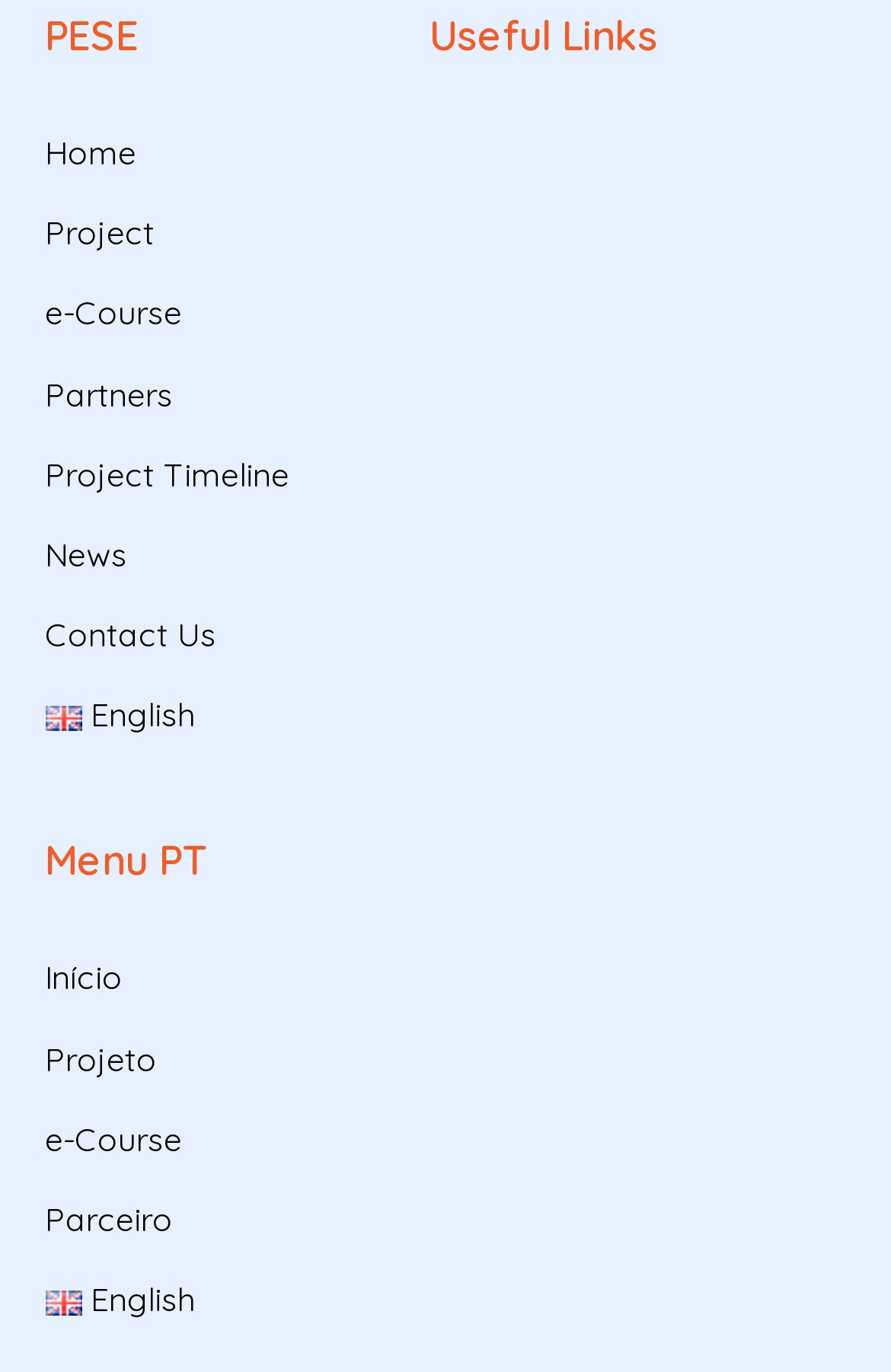Can you find the bounding box coordinates of the area I should click to execute the following instruction: "Visit Eliana Daisy's website"?

None